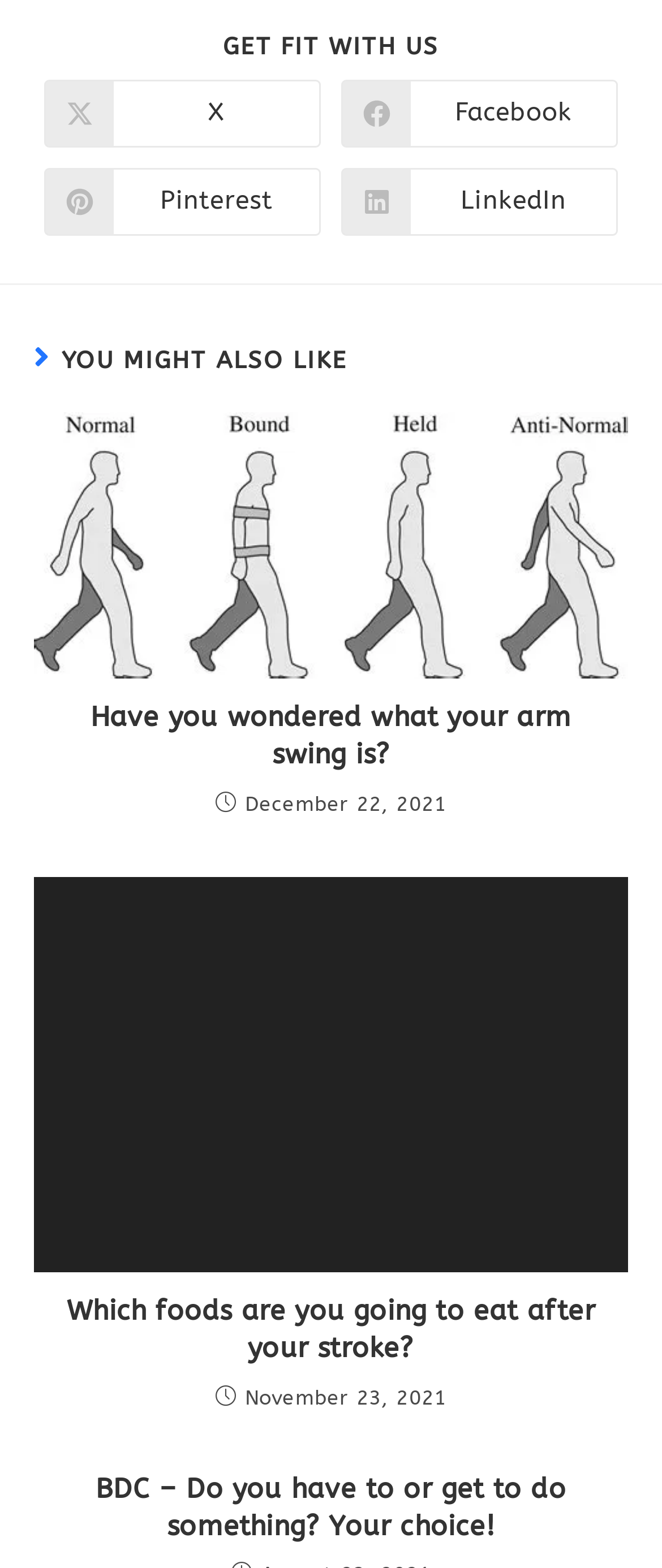Using the information in the image, give a comprehensive answer to the question: 
What is the title of the first article?

The webpage has a section titled 'YOU MIGHT ALSO LIKE' with multiple articles. The first article has a heading 'Have you wondered what your arm swing is?' and a link with the same title. Therefore, the title of the first article is 'Have you wondered what your arm swing is?'.